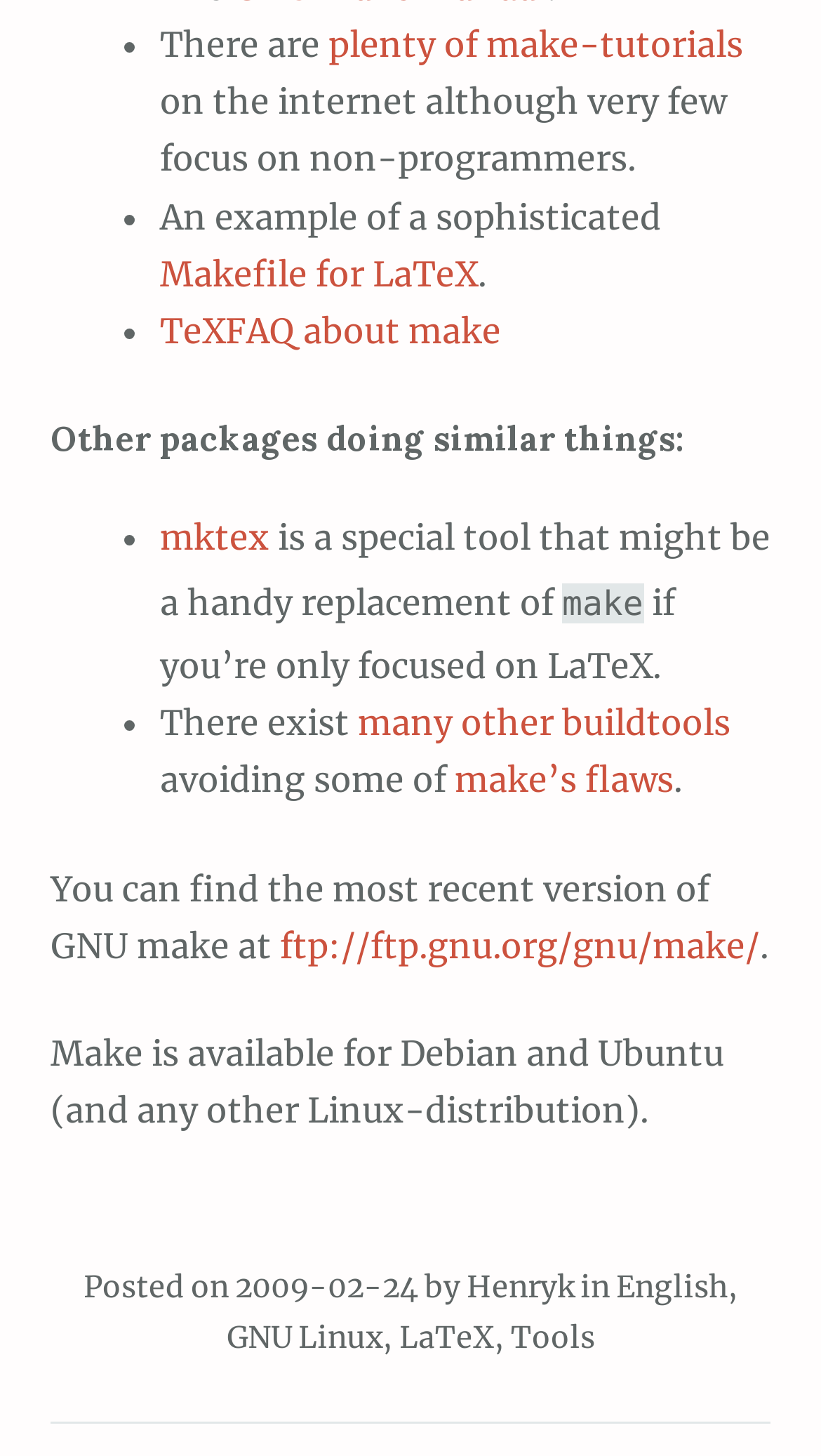Answer the question using only a single word or phrase: 
How many links are there on the webpage?

11